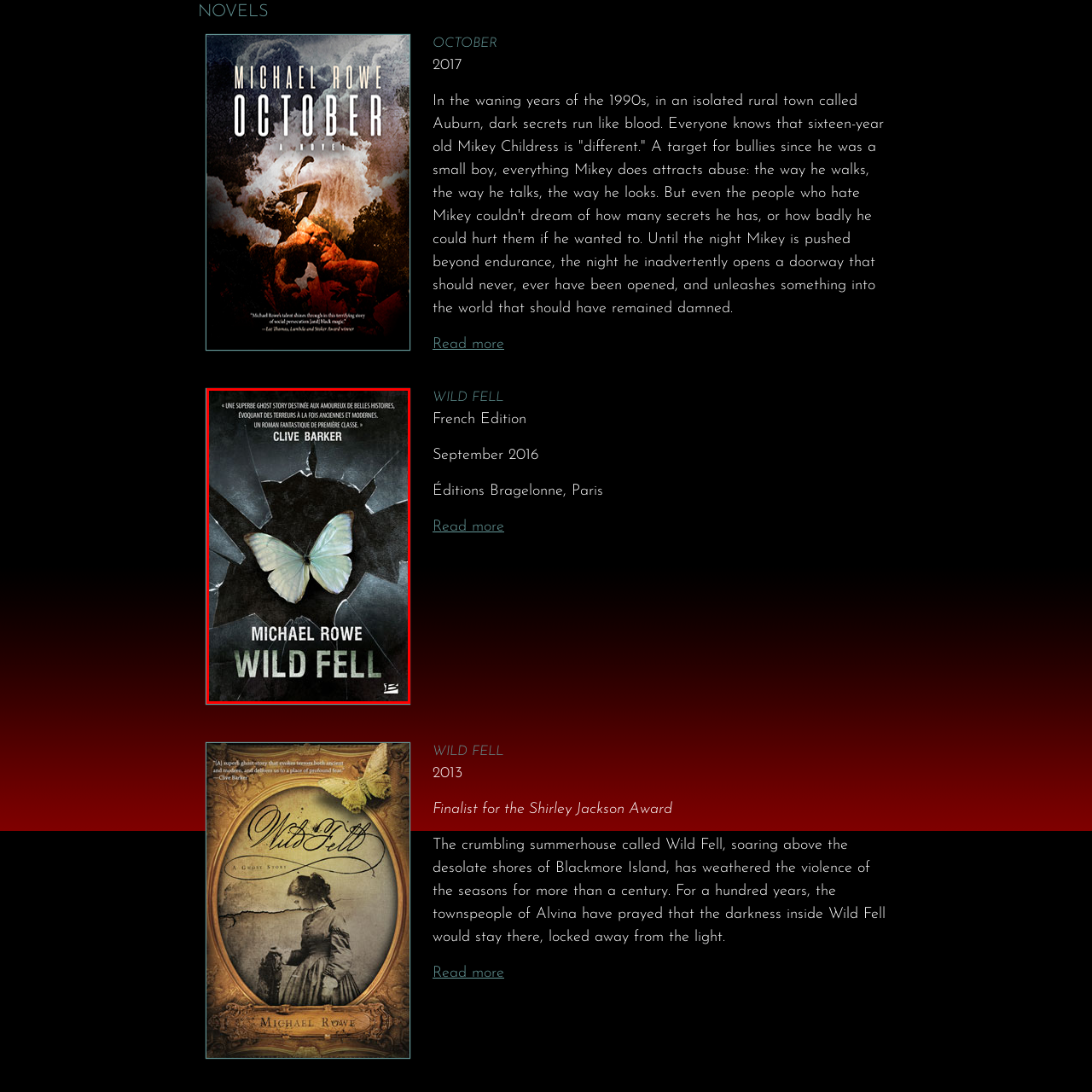Focus on the content within the red bounding box and answer this question using a single word or phrase: Who authored the novel?

Michael Rowe